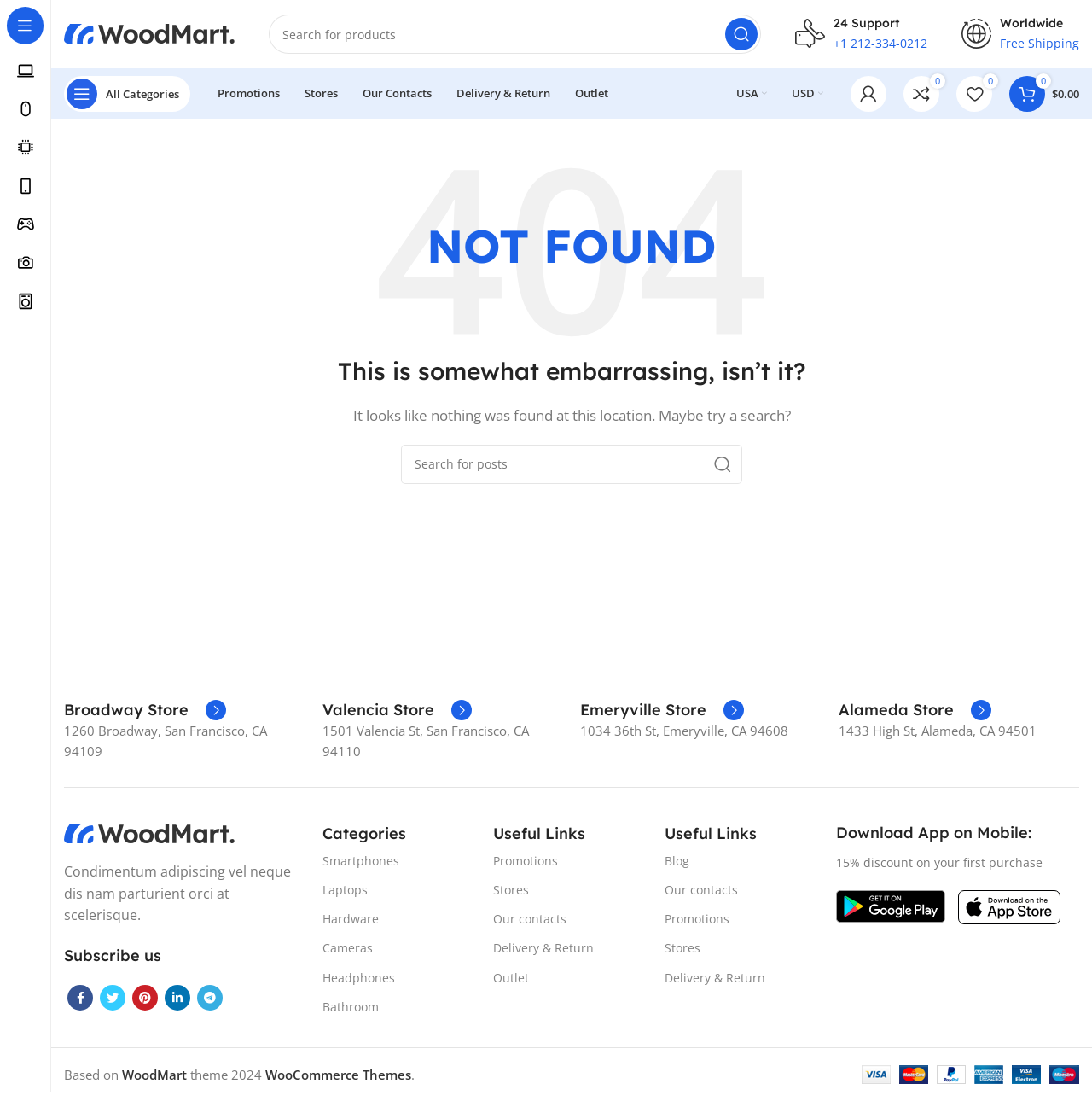How many categories are listed on this page?
Provide a detailed and extensive answer to the question.

The categories are listed as links on the page, and I counted 8 of them, including Laptops, Tablets & PCs, Computer & Office, Hardware & Components, and others.